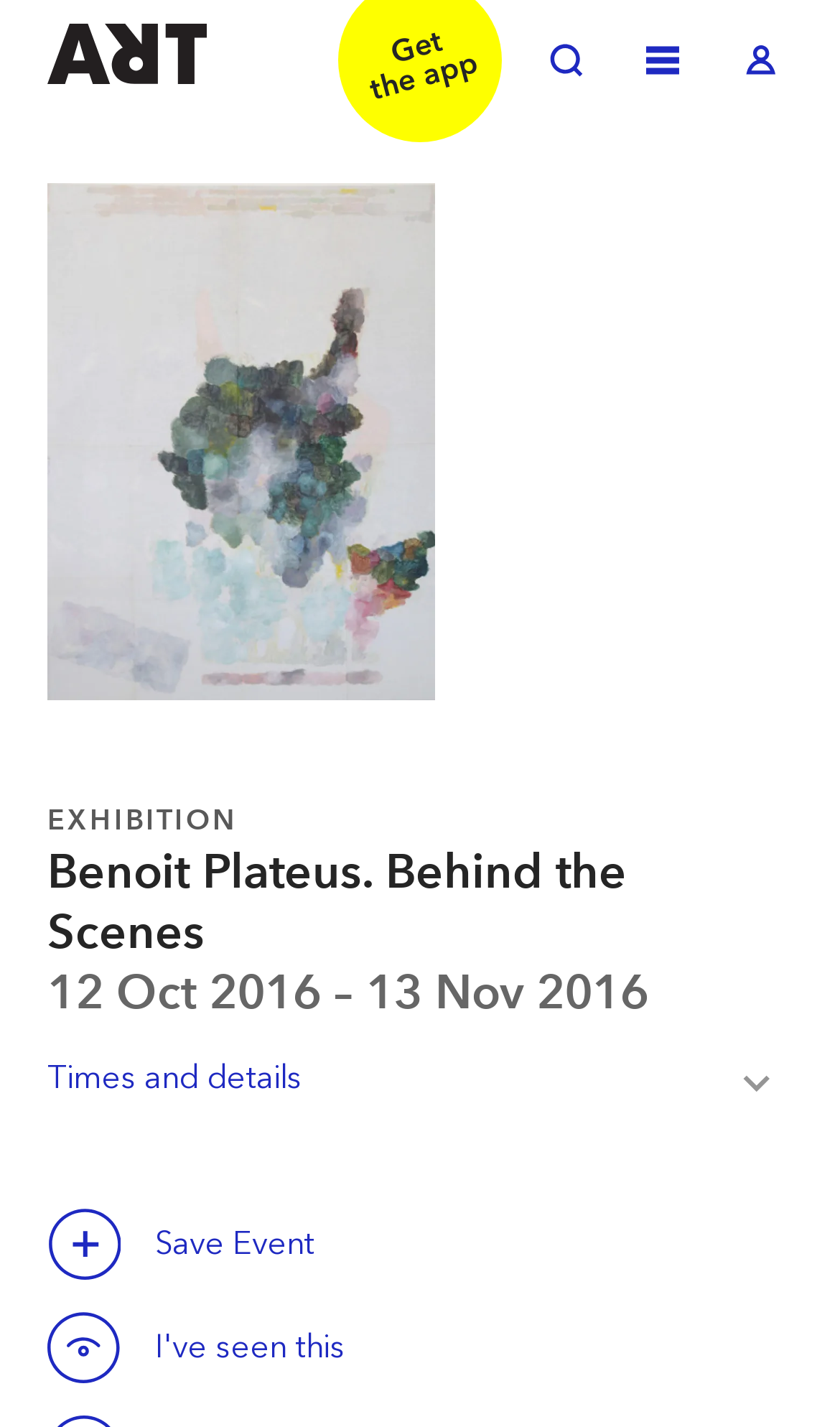Pinpoint the bounding box coordinates of the element you need to click to execute the following instruction: "Toggle menu". The bounding box should be represented by four float numbers between 0 and 1, in the format [left, top, right, bottom].

[0.751, 0.021, 0.828, 0.066]